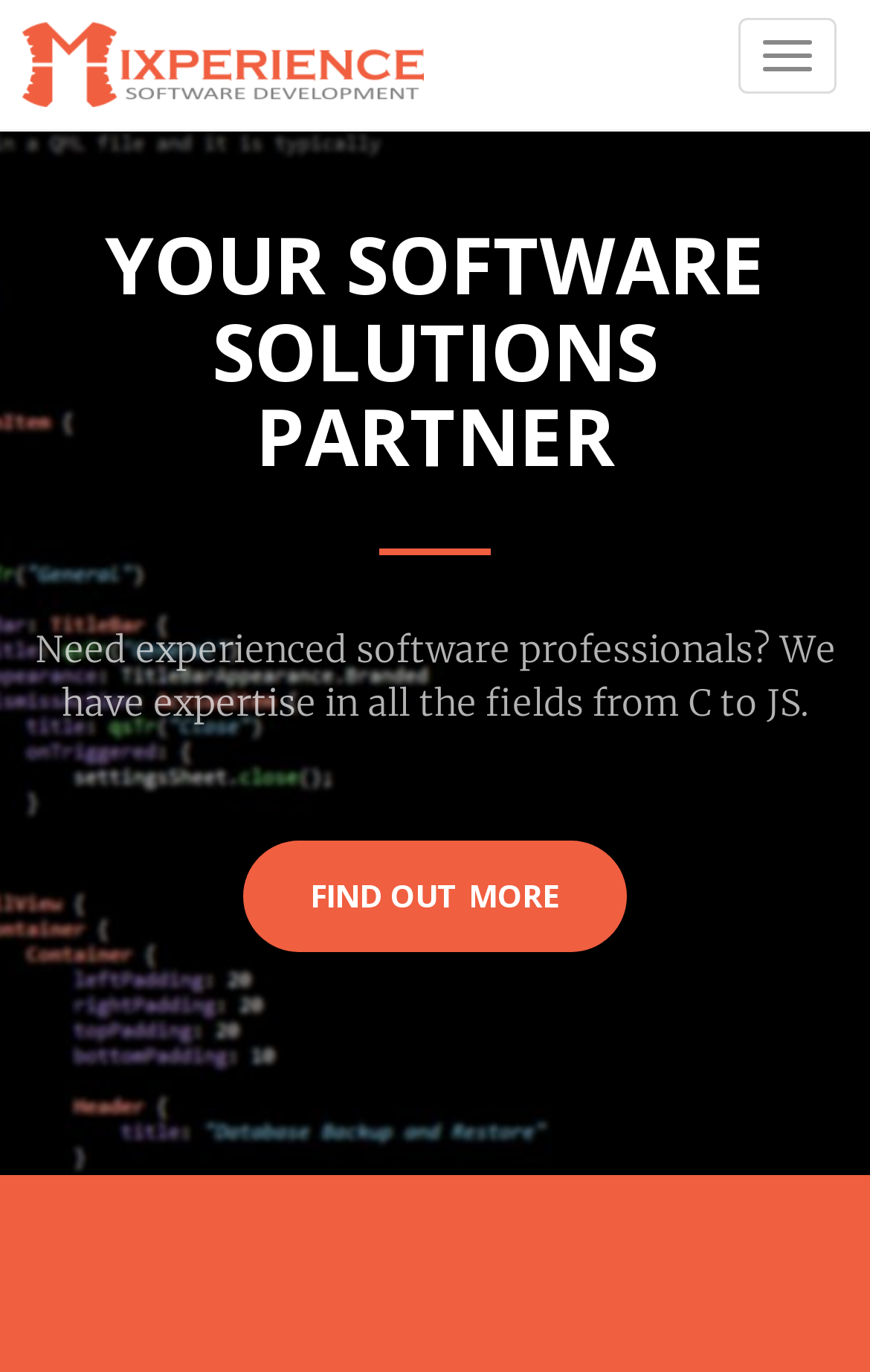What is the orientation of the separator element?
Refer to the screenshot and answer in one word or phrase.

Horizontal